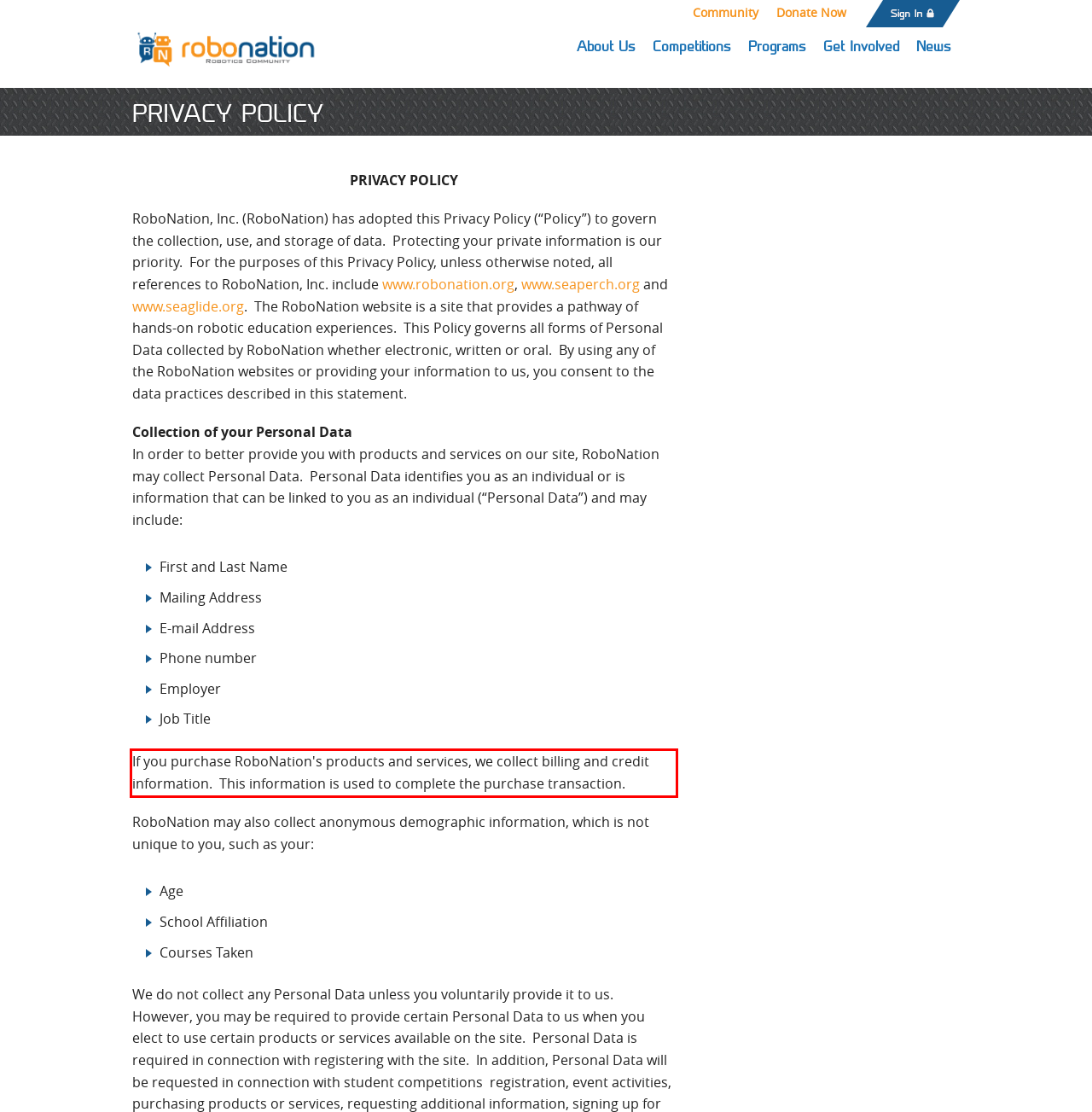Given the screenshot of the webpage, identify the red bounding box, and recognize the text content inside that red bounding box.

If you purchase RoboNation's products and services, we collect billing and credit information. This information is used to complete the purchase transaction.